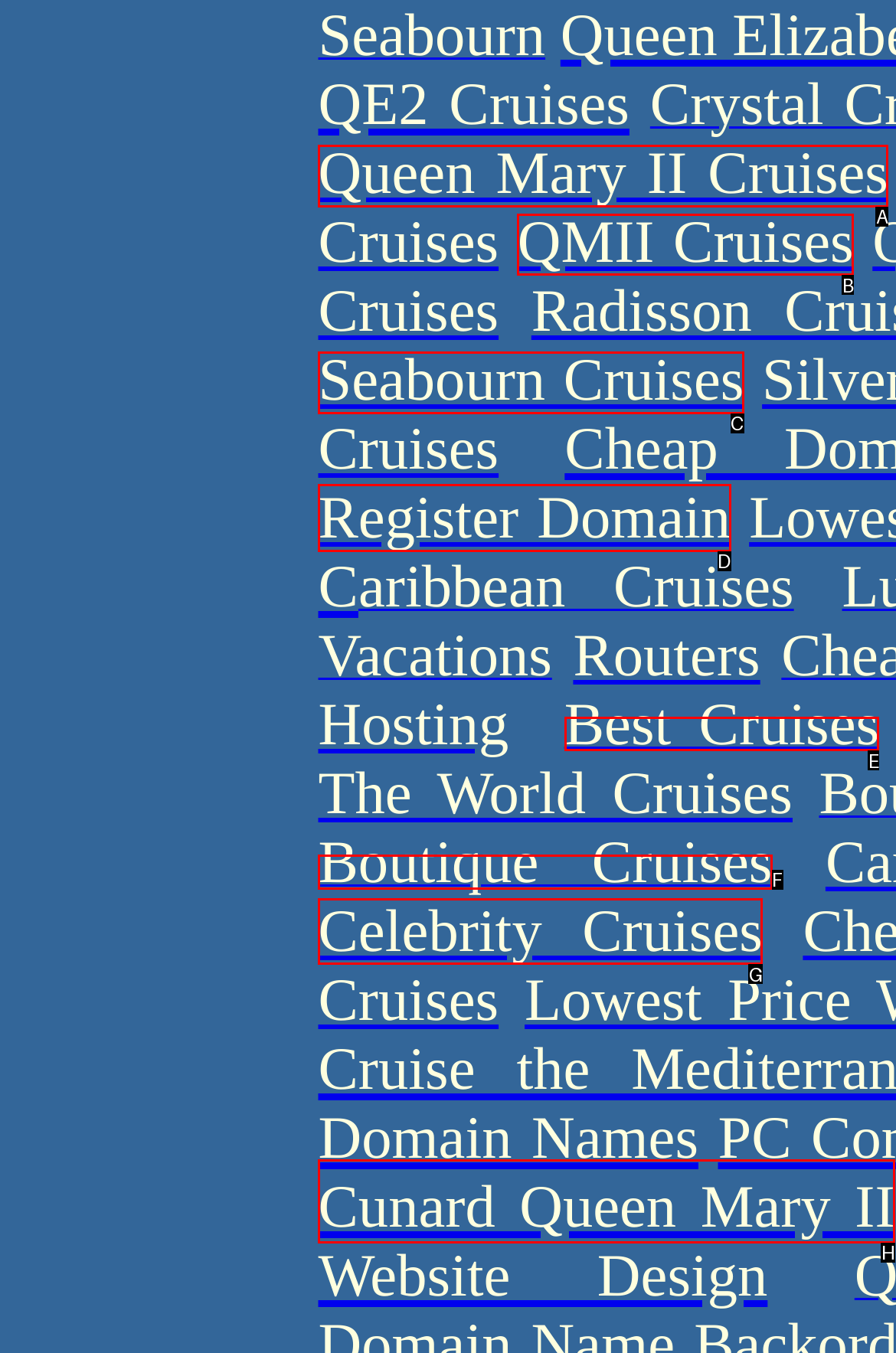Which UI element should be clicked to perform the following task: Check out Best Cruises? Answer with the corresponding letter from the choices.

E